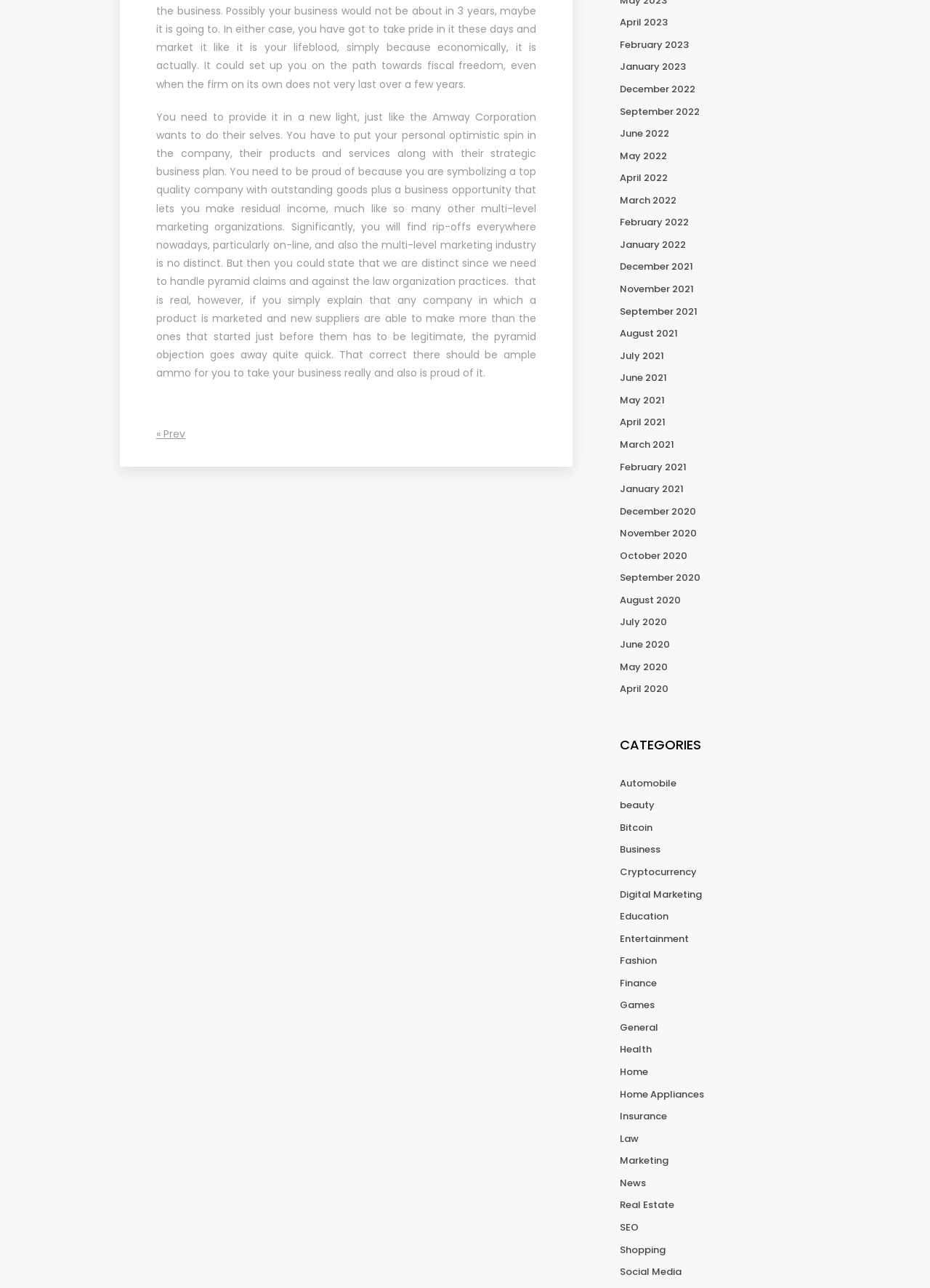Based on the provided description, "April 2021", find the bounding box of the corresponding UI element in the screenshot.

[0.667, 0.322, 0.716, 0.333]